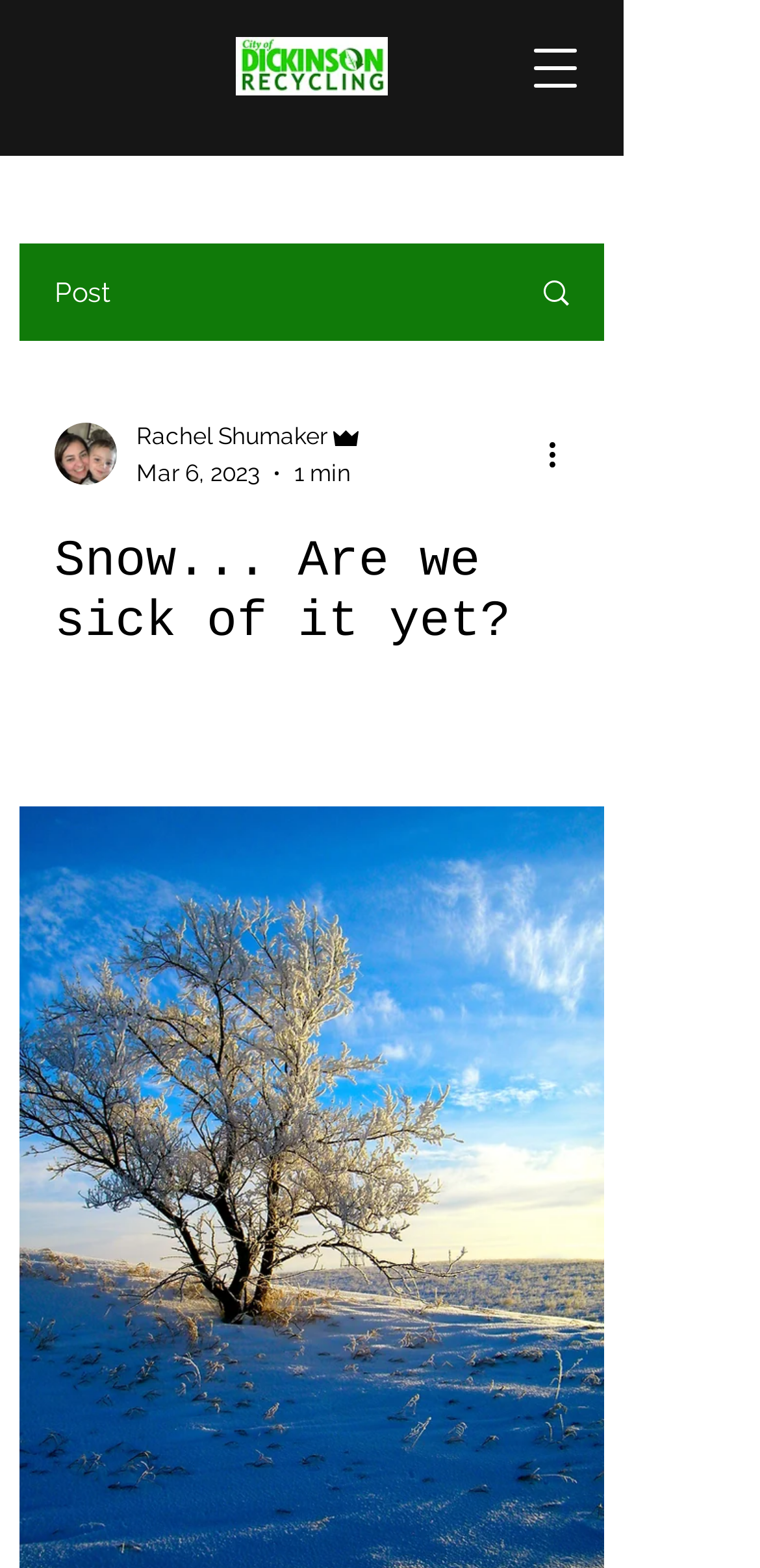Please extract the primary headline from the webpage.

Snow... Are we sick of it yet?